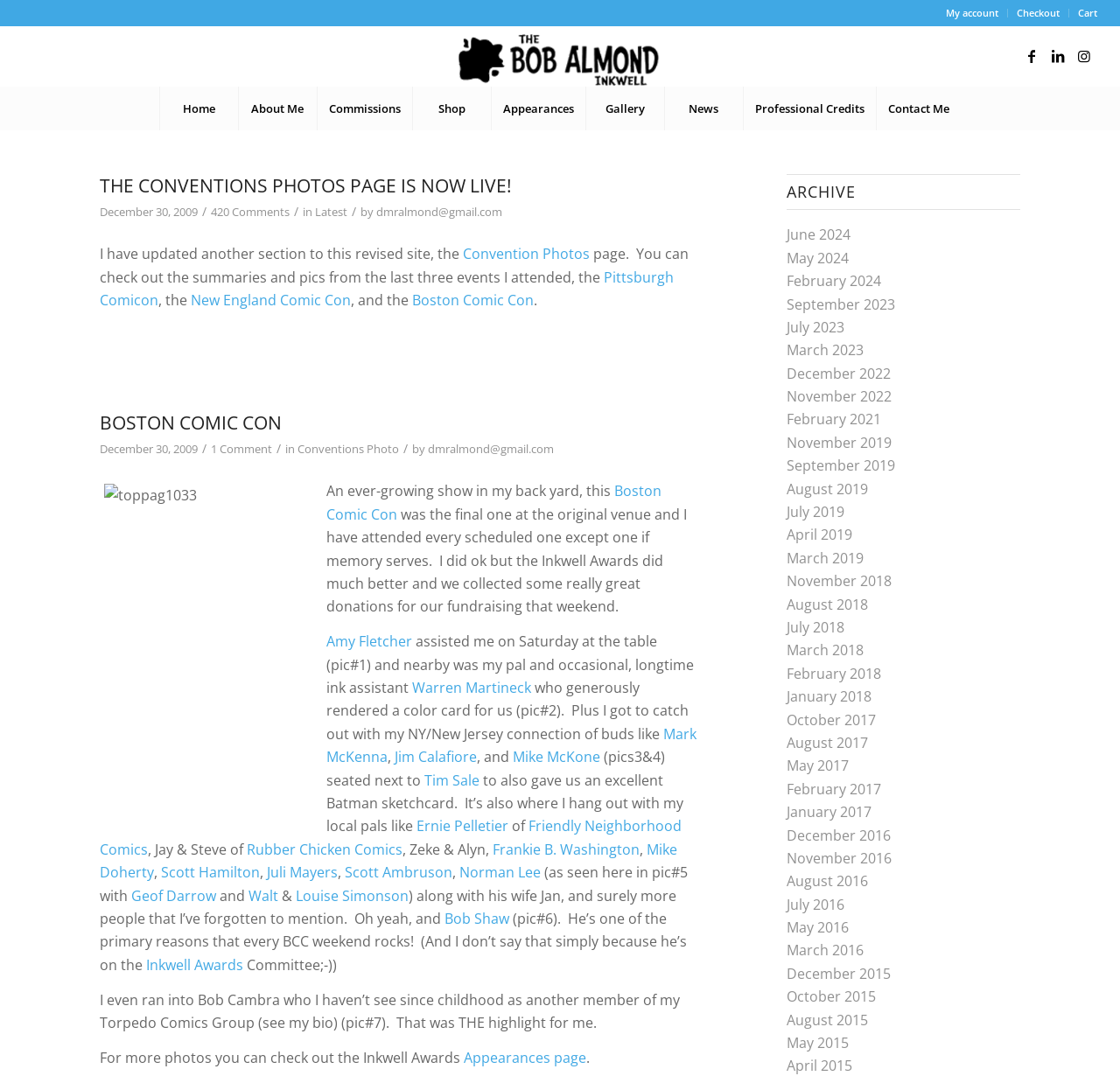Please identify the bounding box coordinates of the clickable area that will allow you to execute the instruction: "Check out the Boston Comic Con".

[0.089, 0.379, 0.252, 0.401]